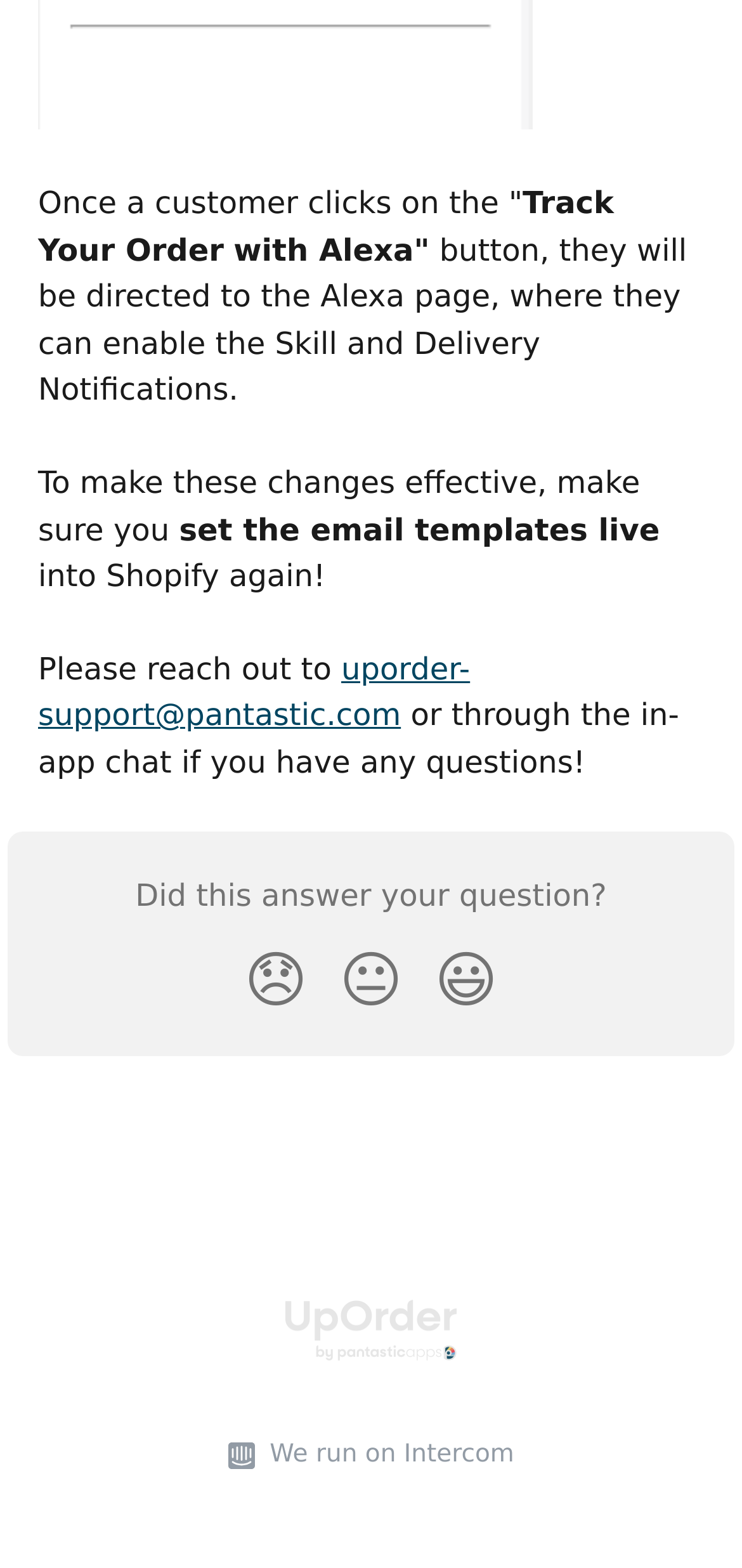How many reaction buttons are there?
Look at the screenshot and respond with one word or a short phrase.

3